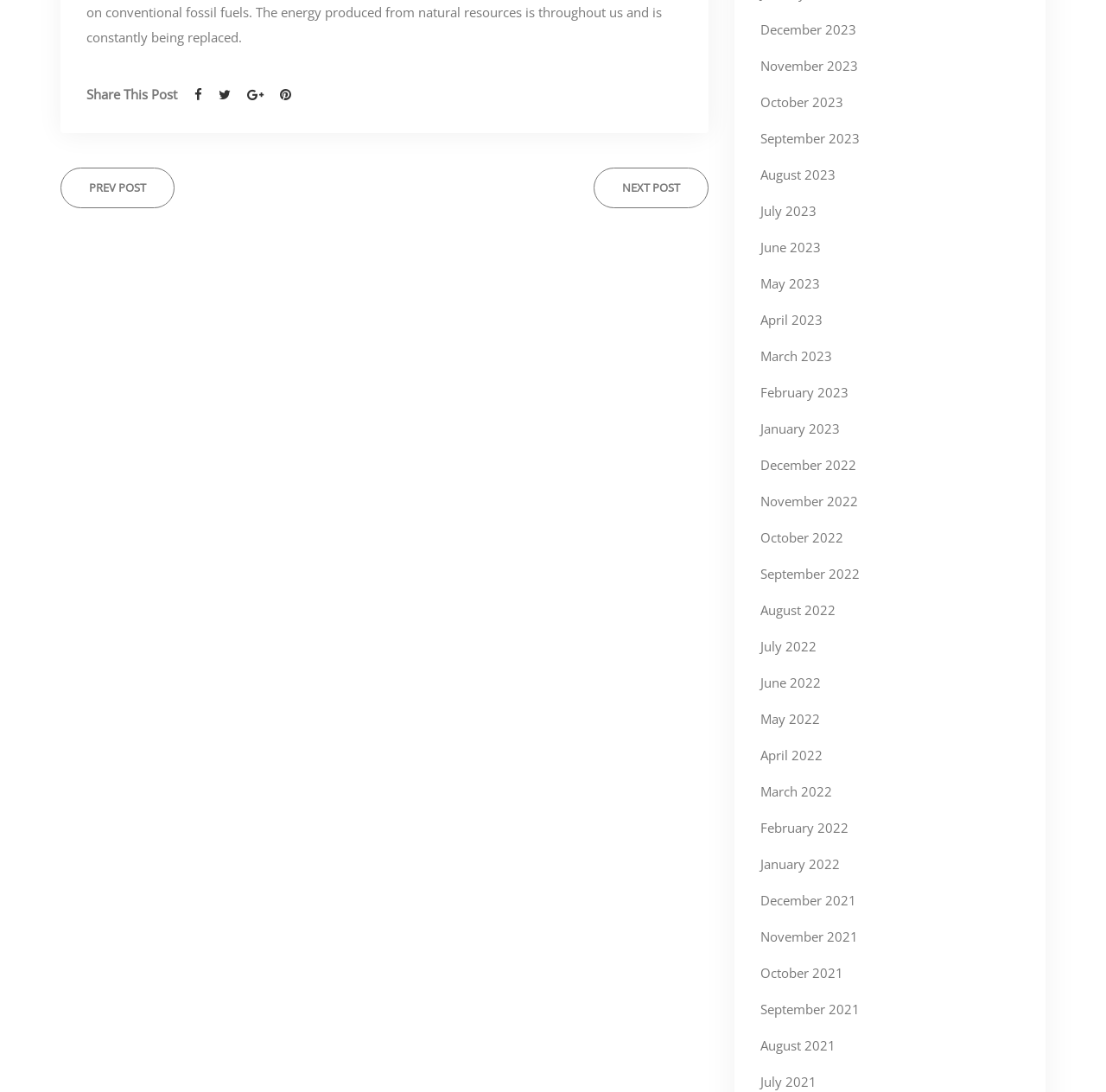Can you look at the image and give a comprehensive answer to the question:
What are the two links below 'Share This Post'?

The two links, 'PREV POST' and 'NEXT POST', are likely navigation links to browse through previous and next posts on the webpage, allowing users to easily navigate through the content.